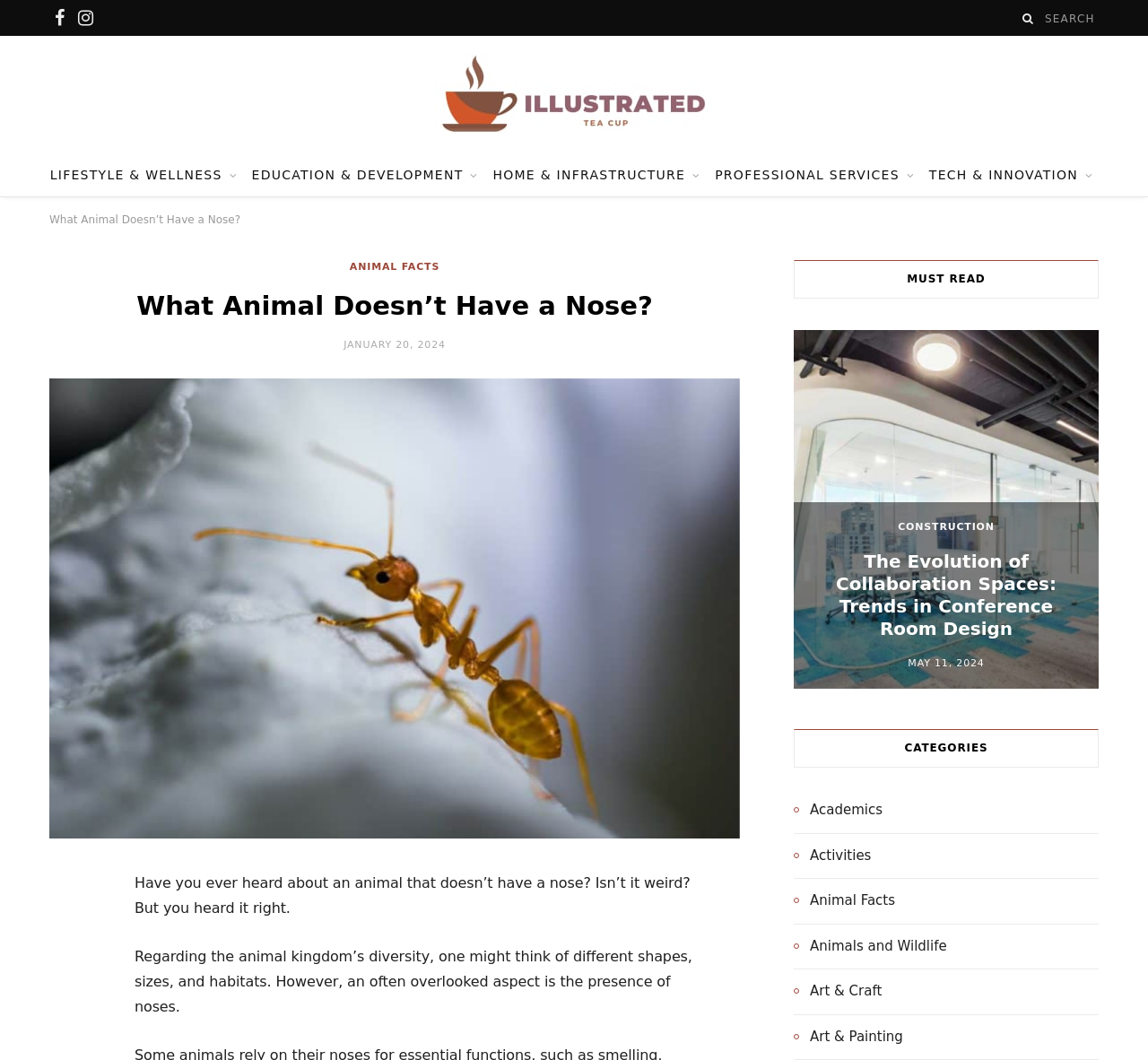What is the topic of the article?
Respond to the question with a single word or phrase according to the image.

Animal Facts